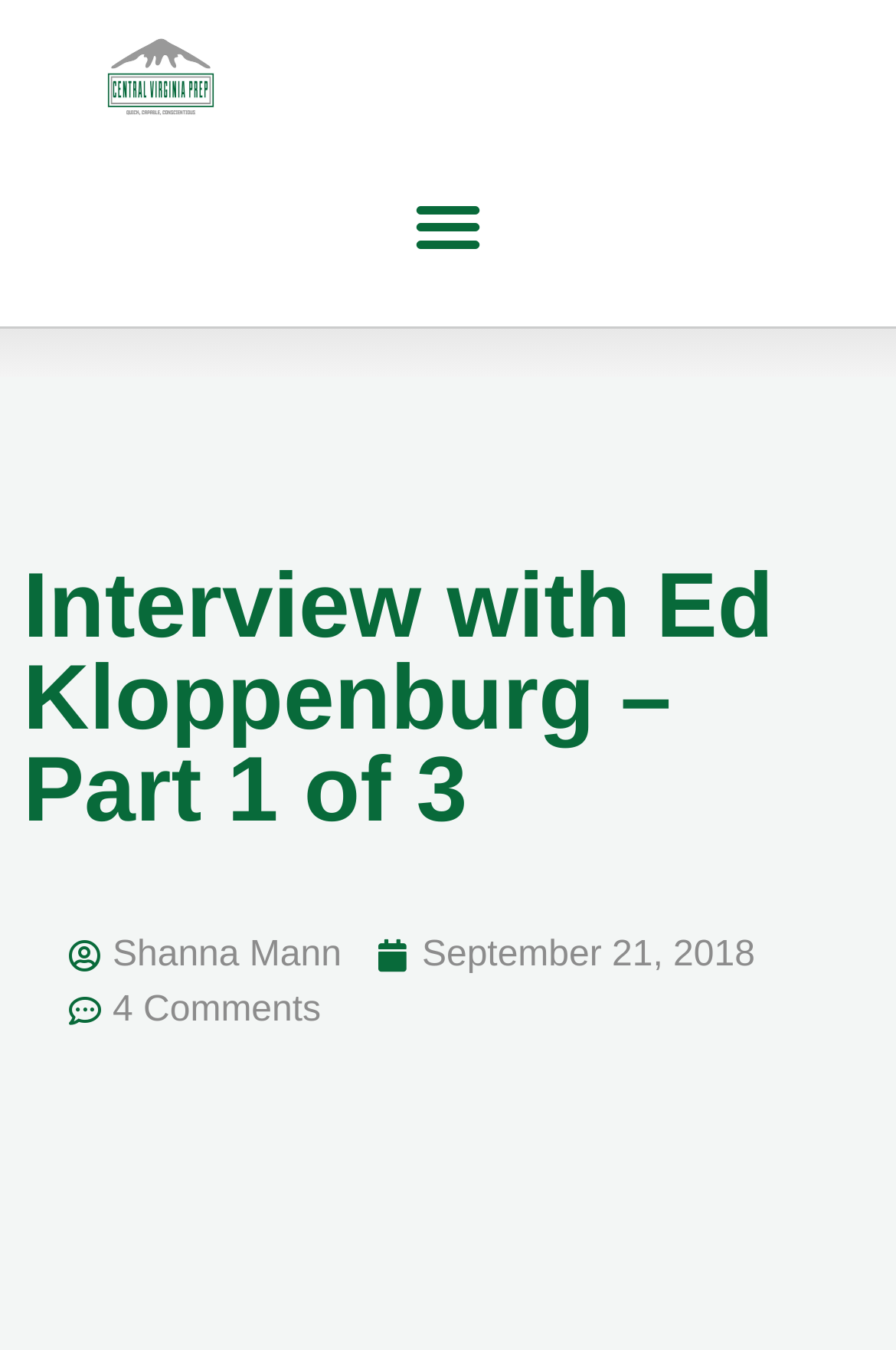Respond to the following question with a brief word or phrase:
When was this article published?

September 21, 2018